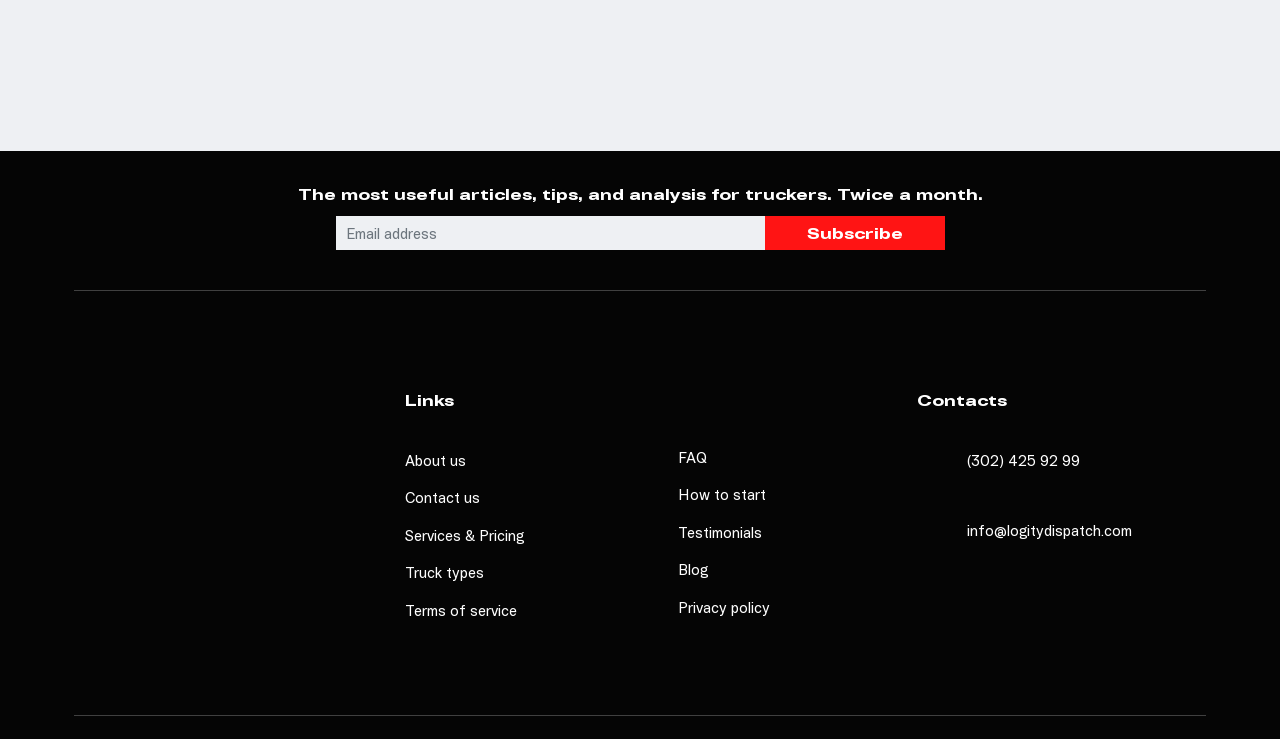Answer the question with a brief word or phrase:
What is the phone number mentioned on the webpage?

(302) 425 92 99